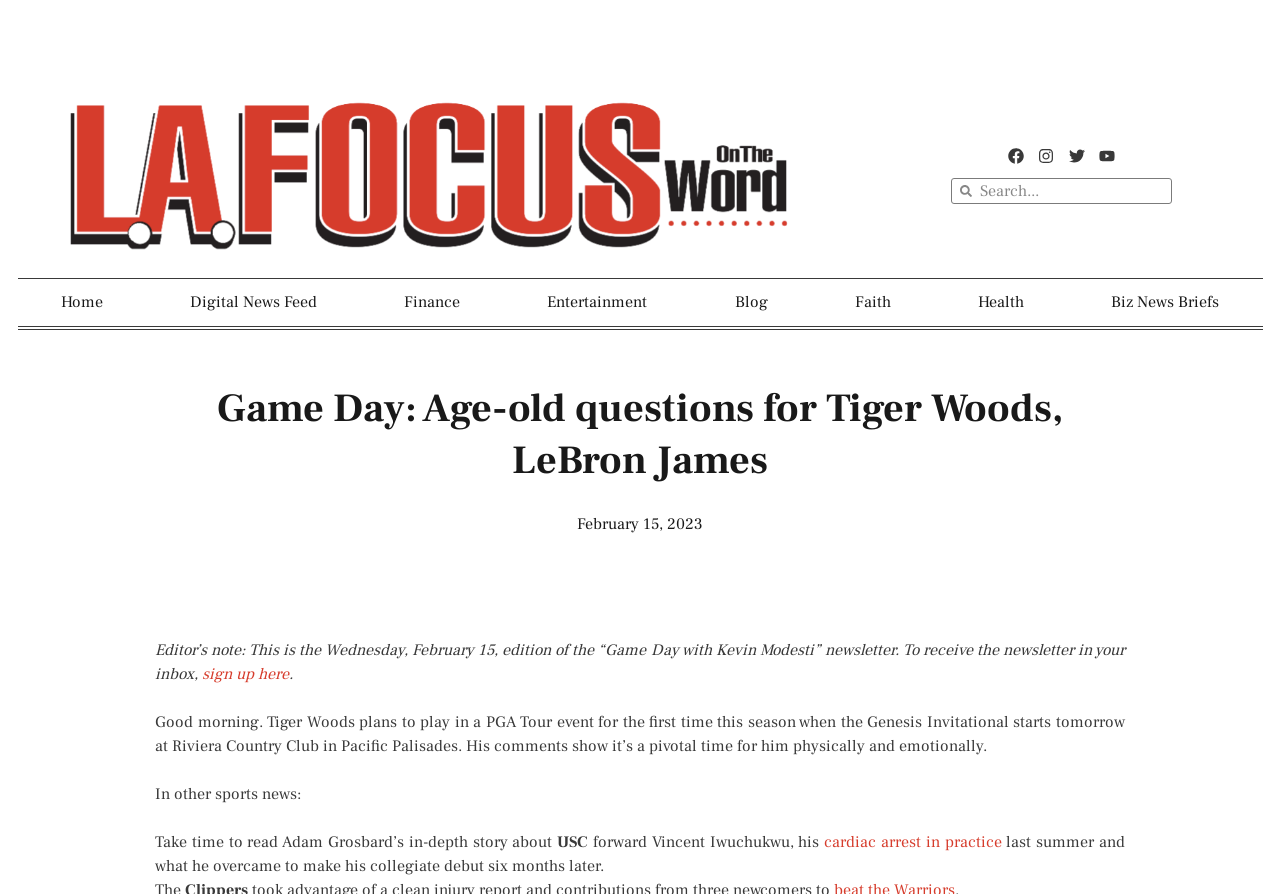What is the name of the country club where the Genesis Invitational will take place?
Use the image to answer the question with a single word or phrase.

Riviera Country Club